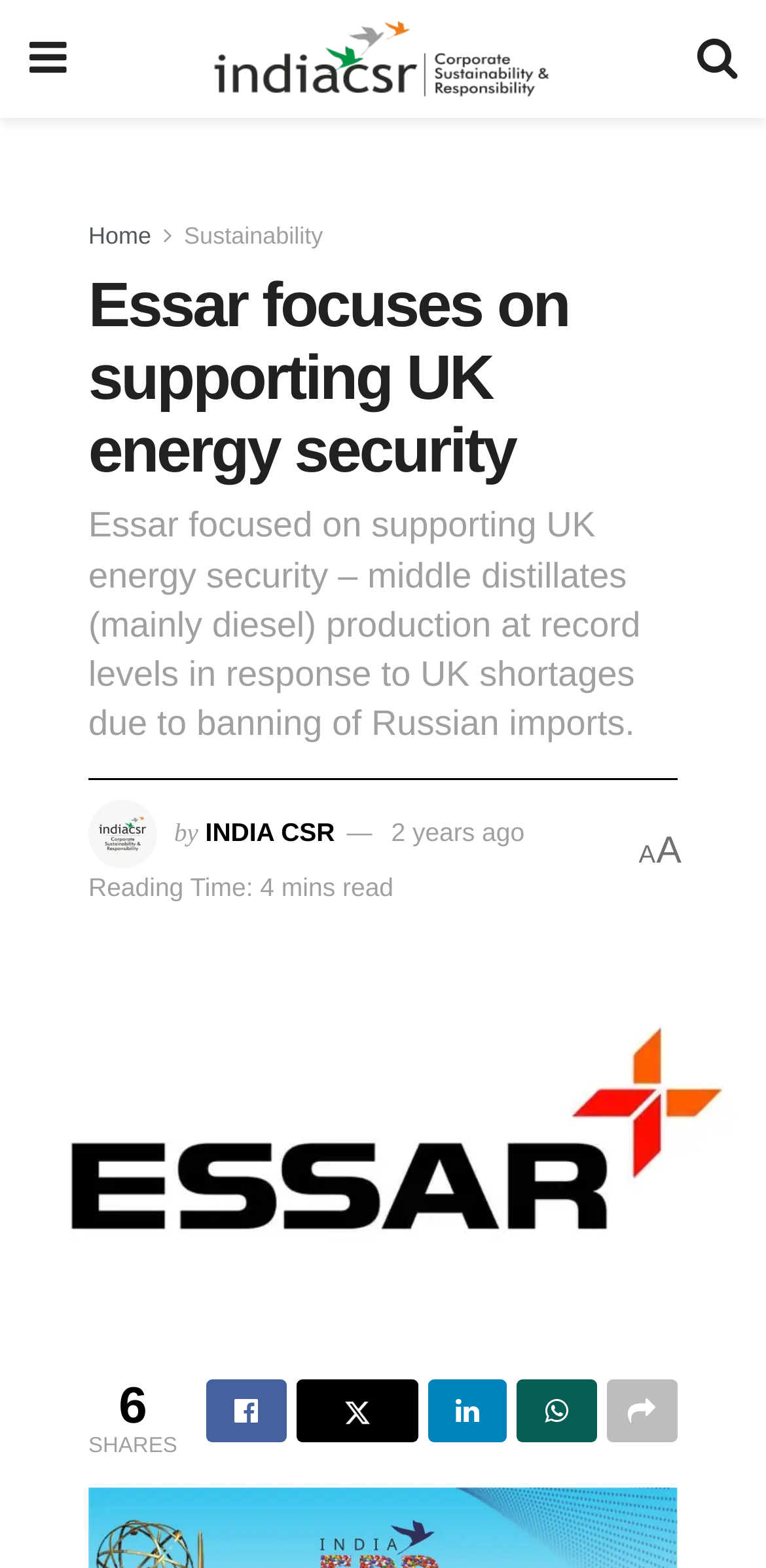Identify the bounding box coordinates of the part that should be clicked to carry out this instruction: "View the Sustainability page".

[0.24, 0.142, 0.422, 0.159]